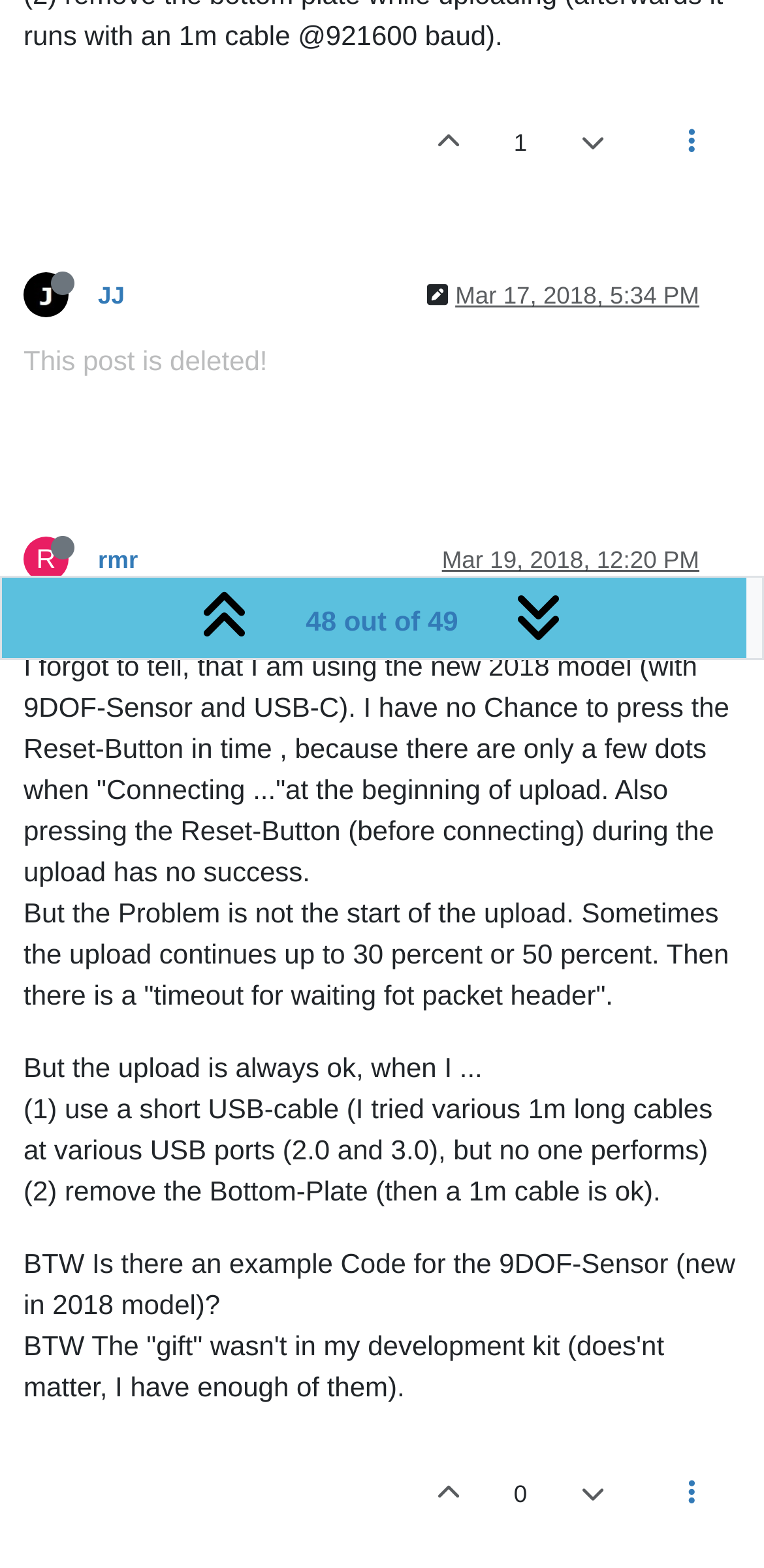Determine the bounding box for the UI element described here: "parent_node: 0".

[0.719, 0.074, 0.832, 0.136]